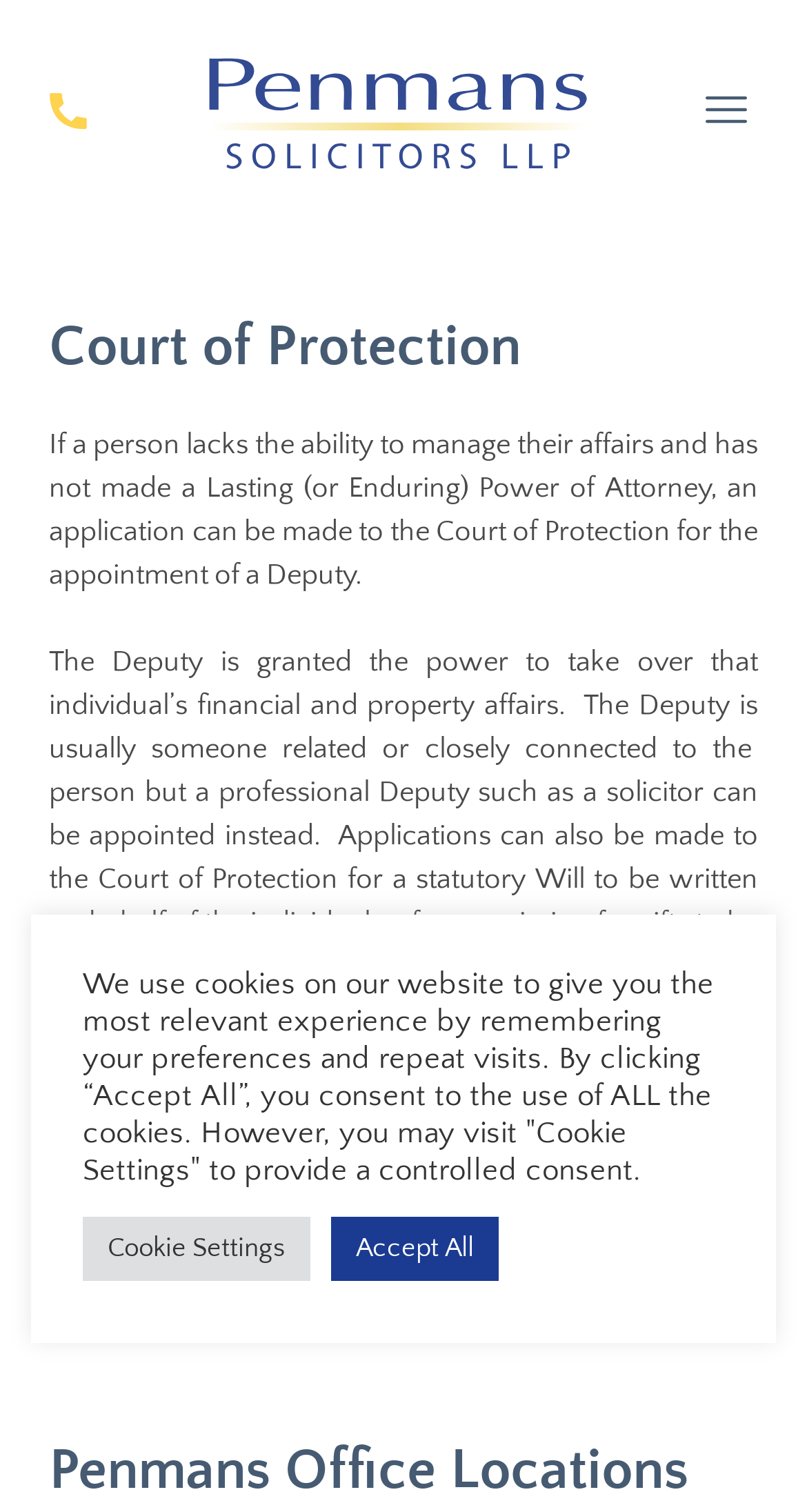Provide a brief response to the question below using a single word or phrase: 
Who can be appointed as a Deputy?

Relative or solicitor